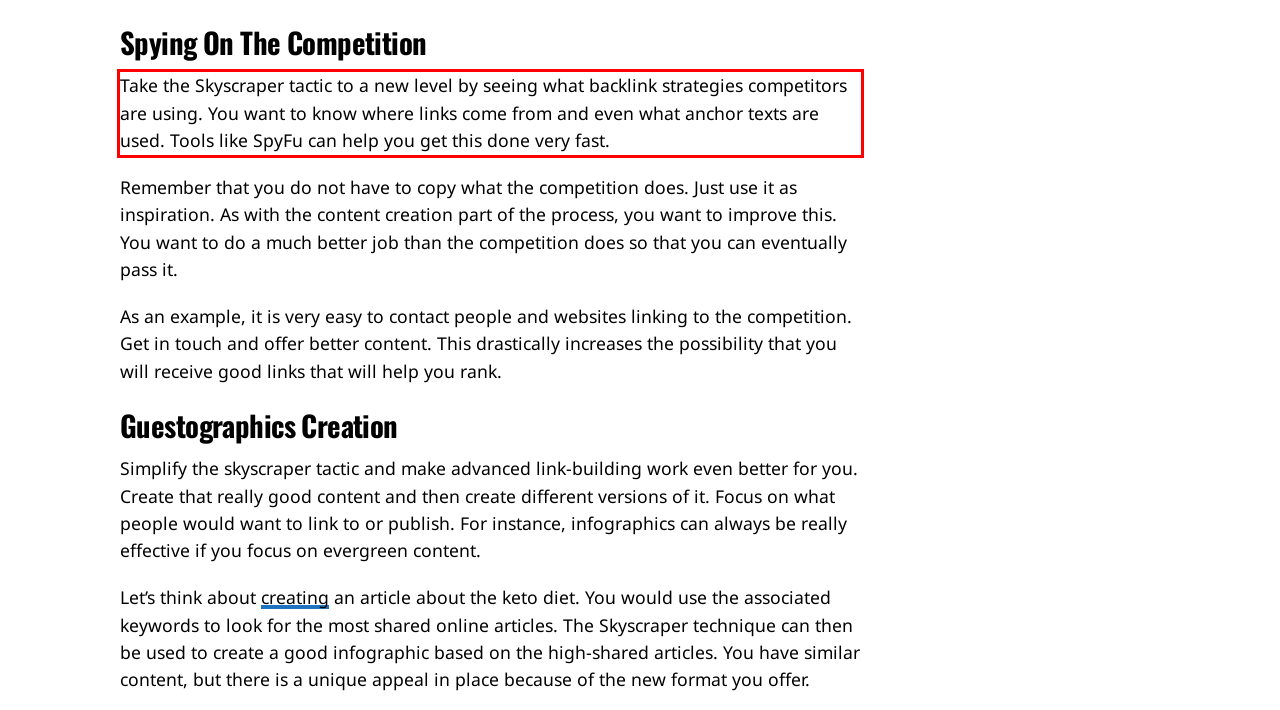Given a screenshot of a webpage, locate the red bounding box and extract the text it encloses.

Take the Skyscraper tactic to a new level by seeing what backlink strategies competitors are using. You want to know where links come from and even what anchor texts are used. Tools like SpyFu can help you get this done very fast.